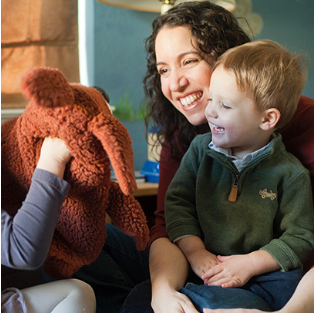Based on the image, please respond to the question with as much detail as possible:
Is the scene set outdoors?

The caption describes the scene as a 'cozy indoor setting', indicating that the image is set indoors, not outdoors.